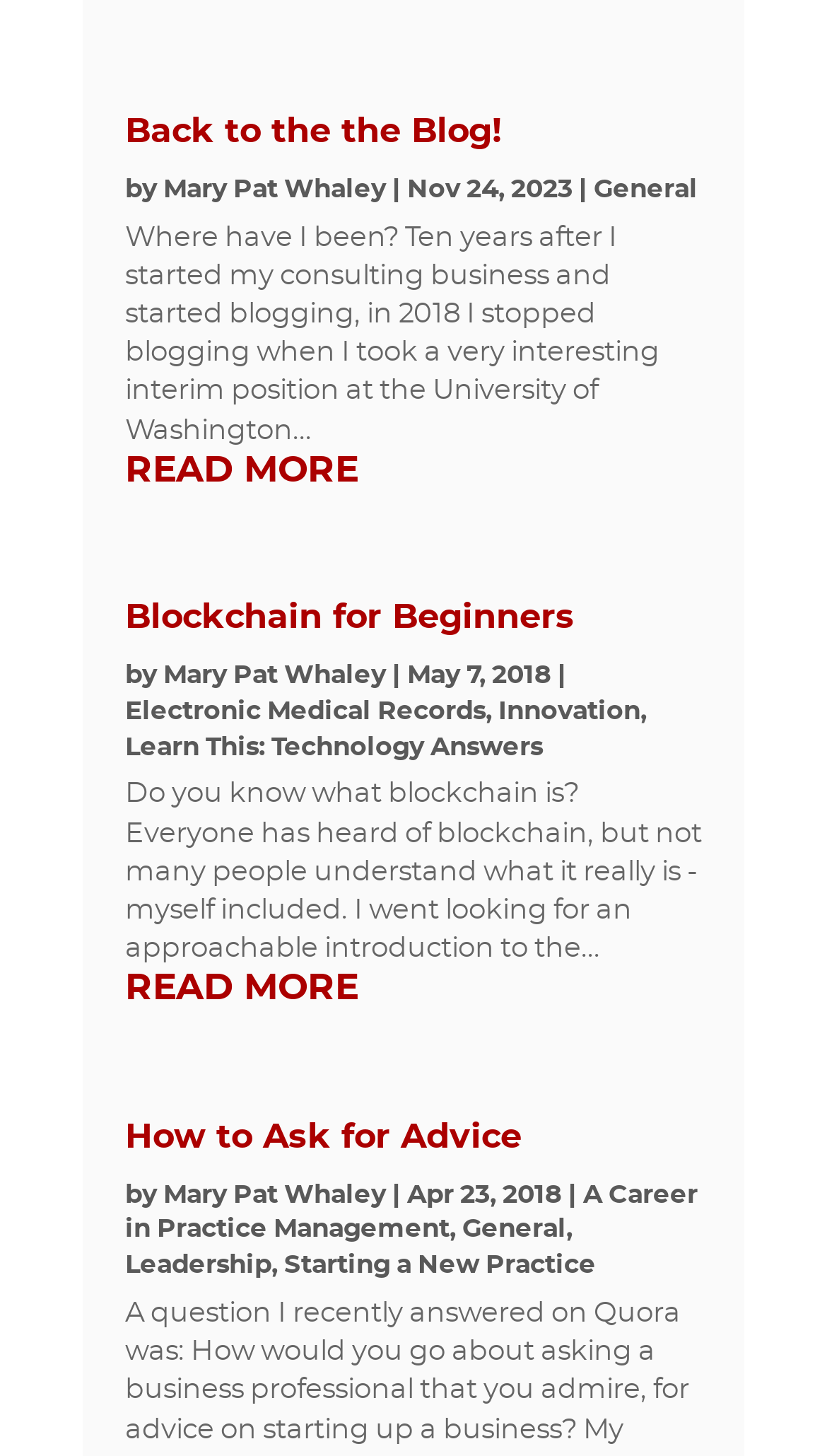Answer with a single word or phrase: 
How many articles are on this webpage?

3